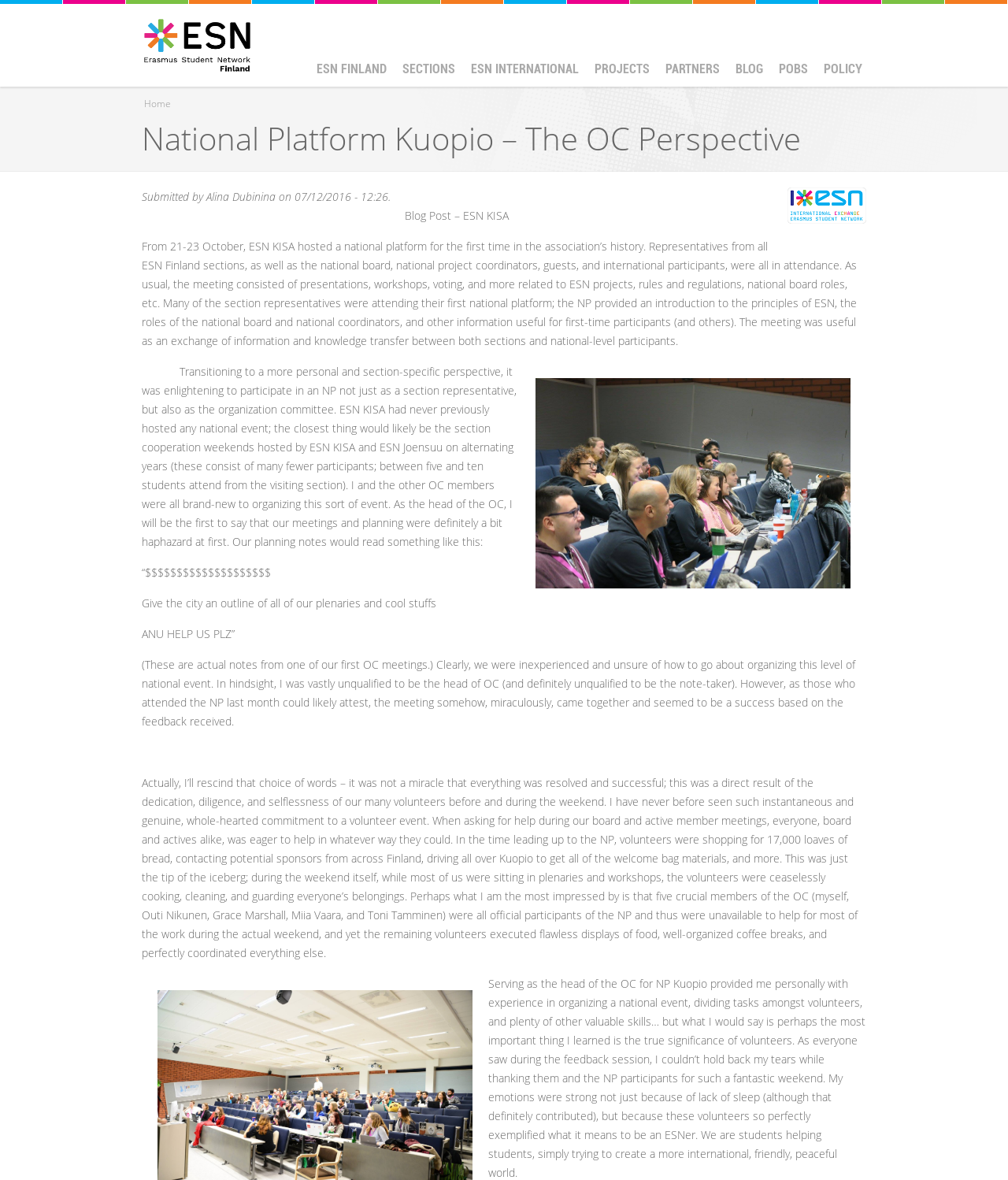Provide the bounding box coordinates for the UI element that is described by this text: "Projects »". The coordinates should be in the form of four float numbers between 0 and 1: [left, top, right, bottom].

[0.58, 0.047, 0.654, 0.07]